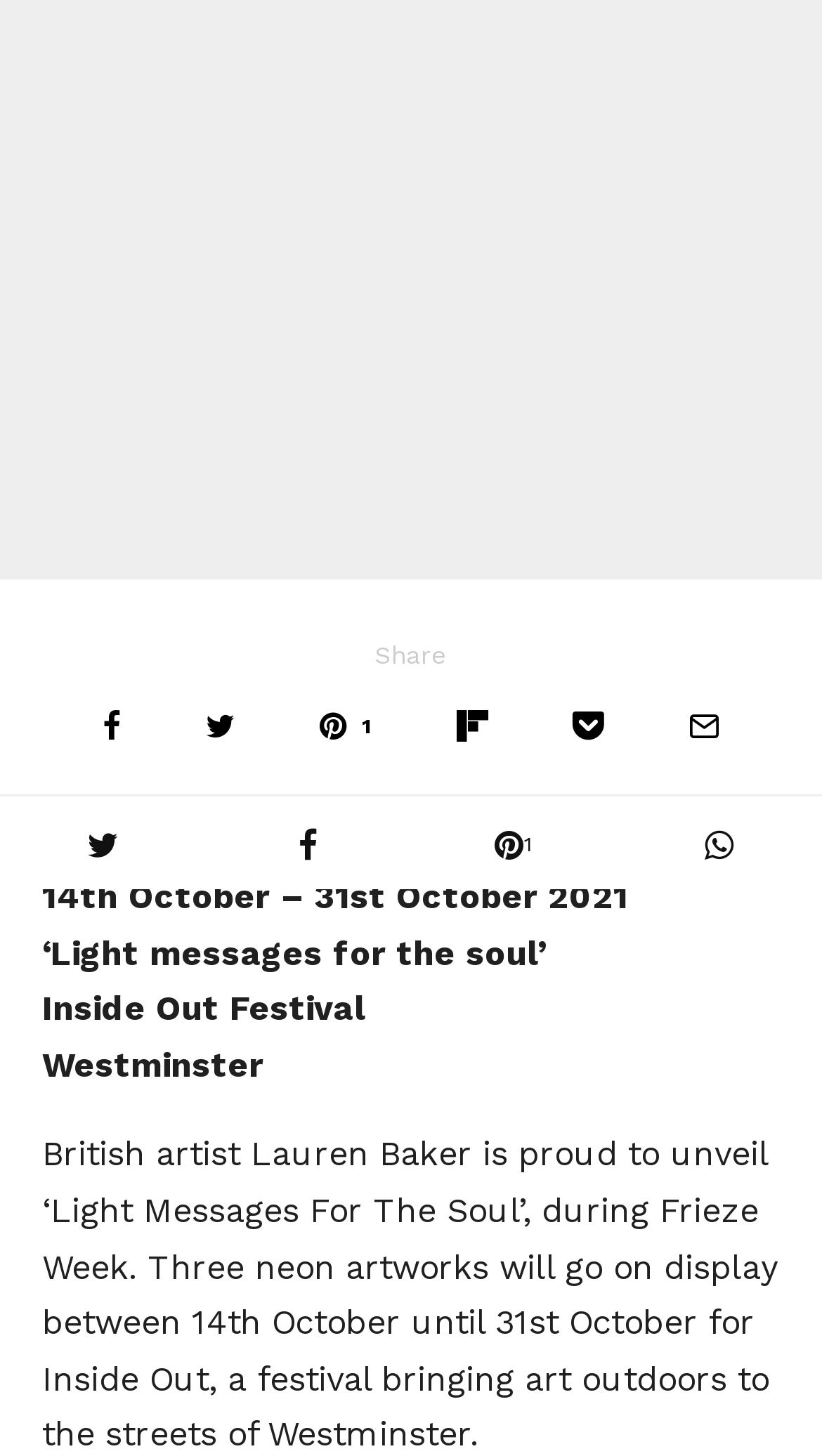Extract the bounding box coordinates for the HTML element that matches this description: "parent_node: 1 aria-label="Tweet"". The coordinates should be four float numbers between 0 and 1, i.e., [left, top, right, bottom].

[0.0, 0.547, 0.25, 0.612]